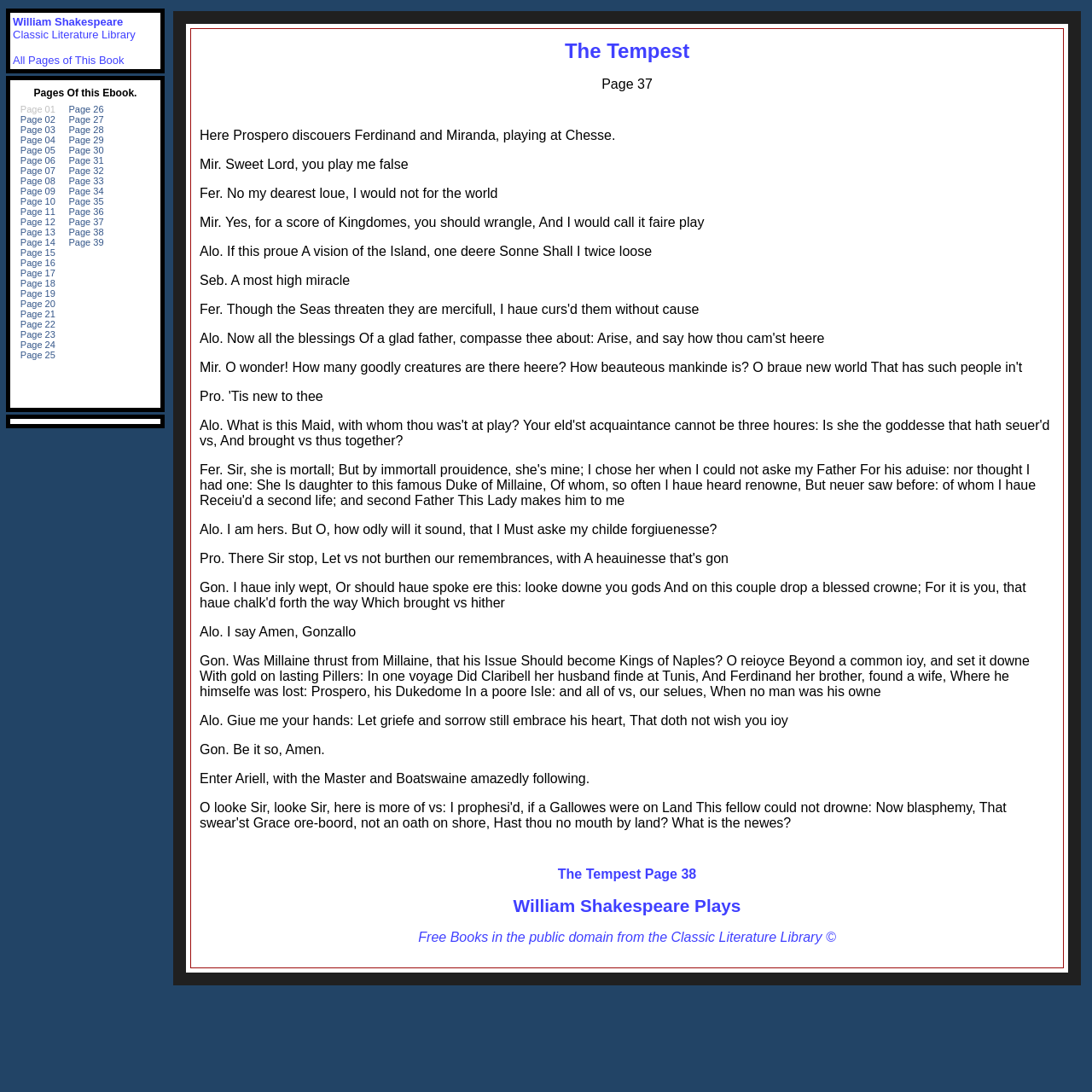What is the name of the author?
Look at the screenshot and provide an in-depth answer.

The question can be answered by looking at the link element 'William Shakespeare' at the top of the page, which indicates that the author of the play is William Shakespeare.